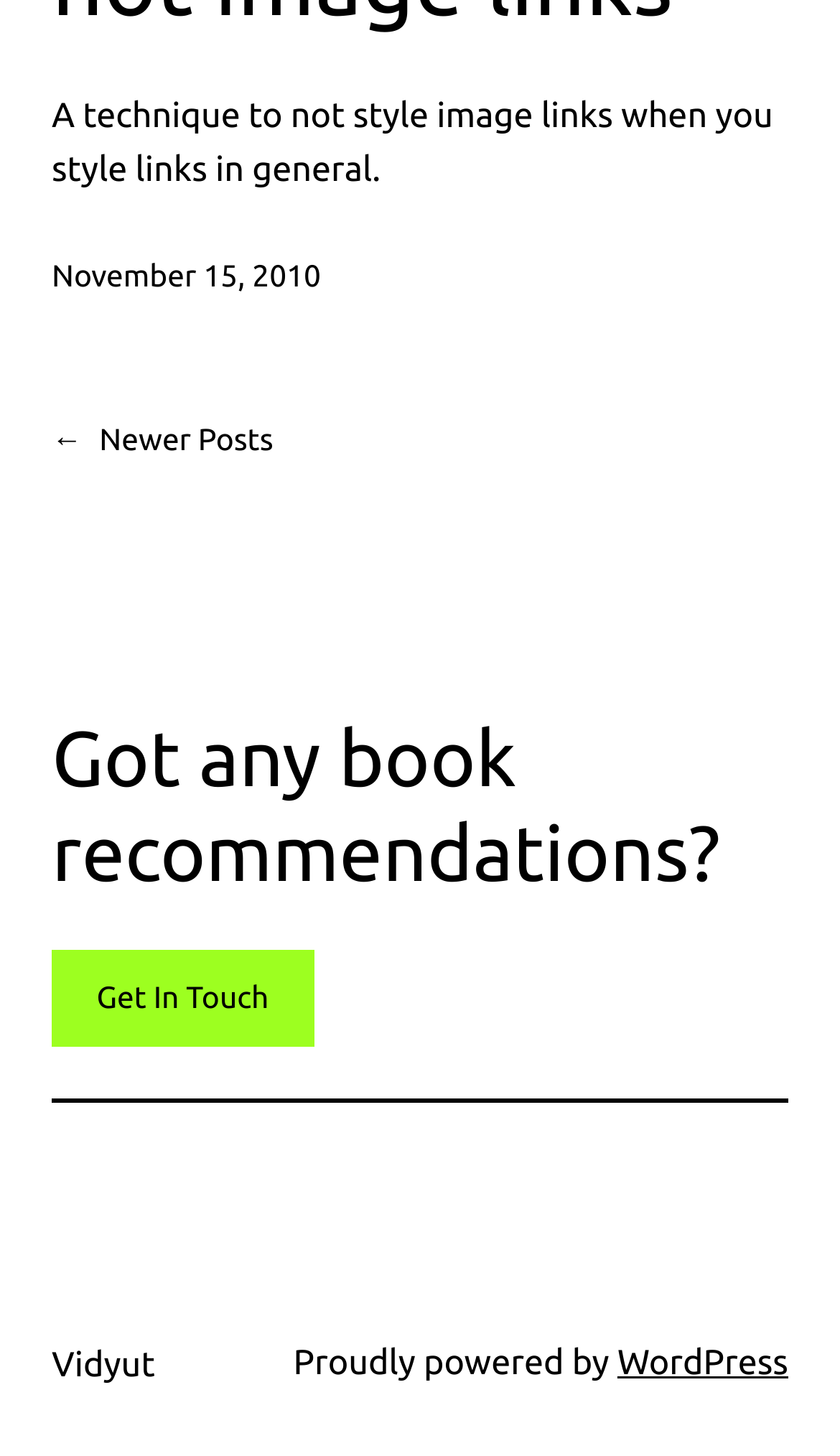Answer in one word or a short phrase: 
What is the name of the blogger?

Vidyut